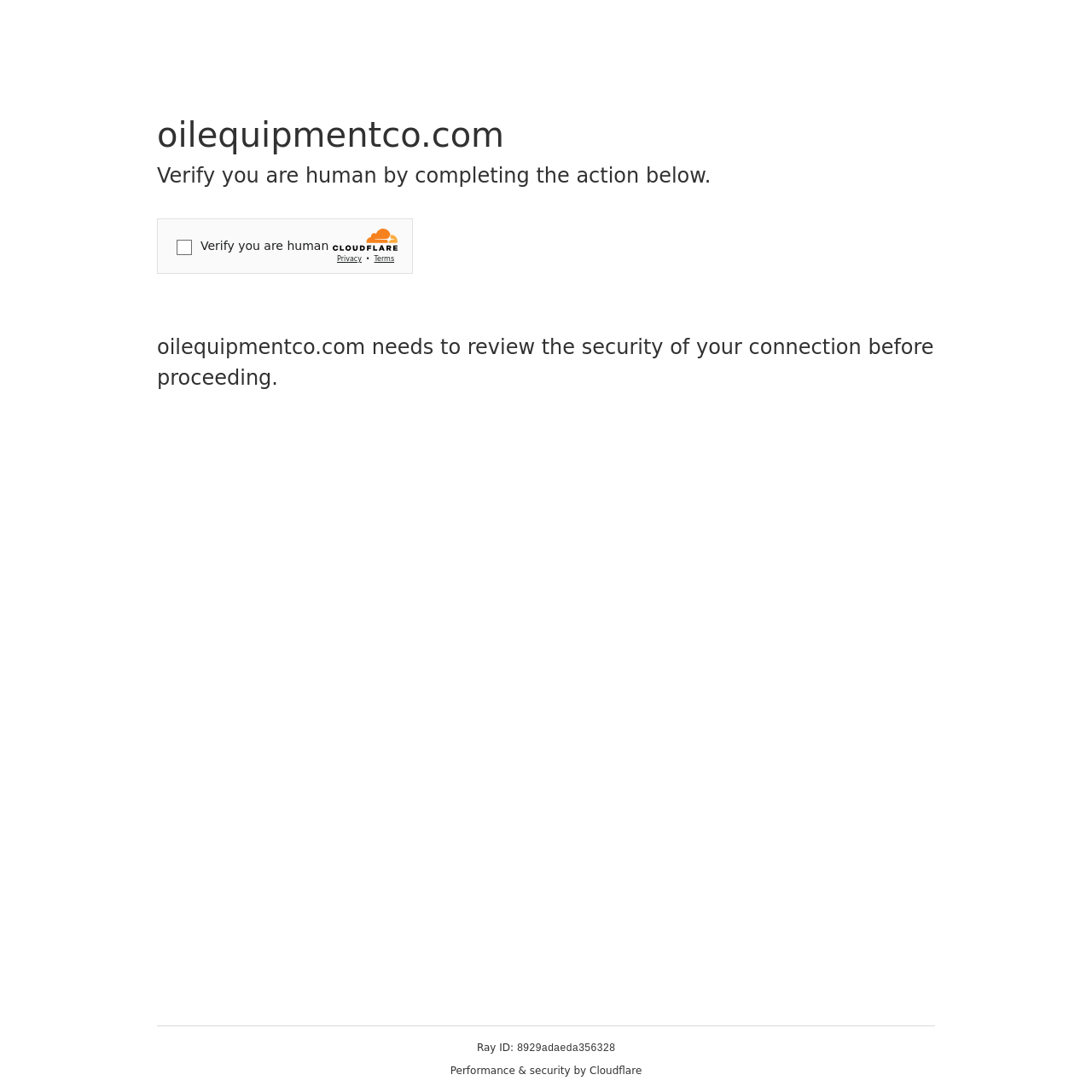Answer this question using a single word or a brief phrase:
What is the current status of the connection?

Under review